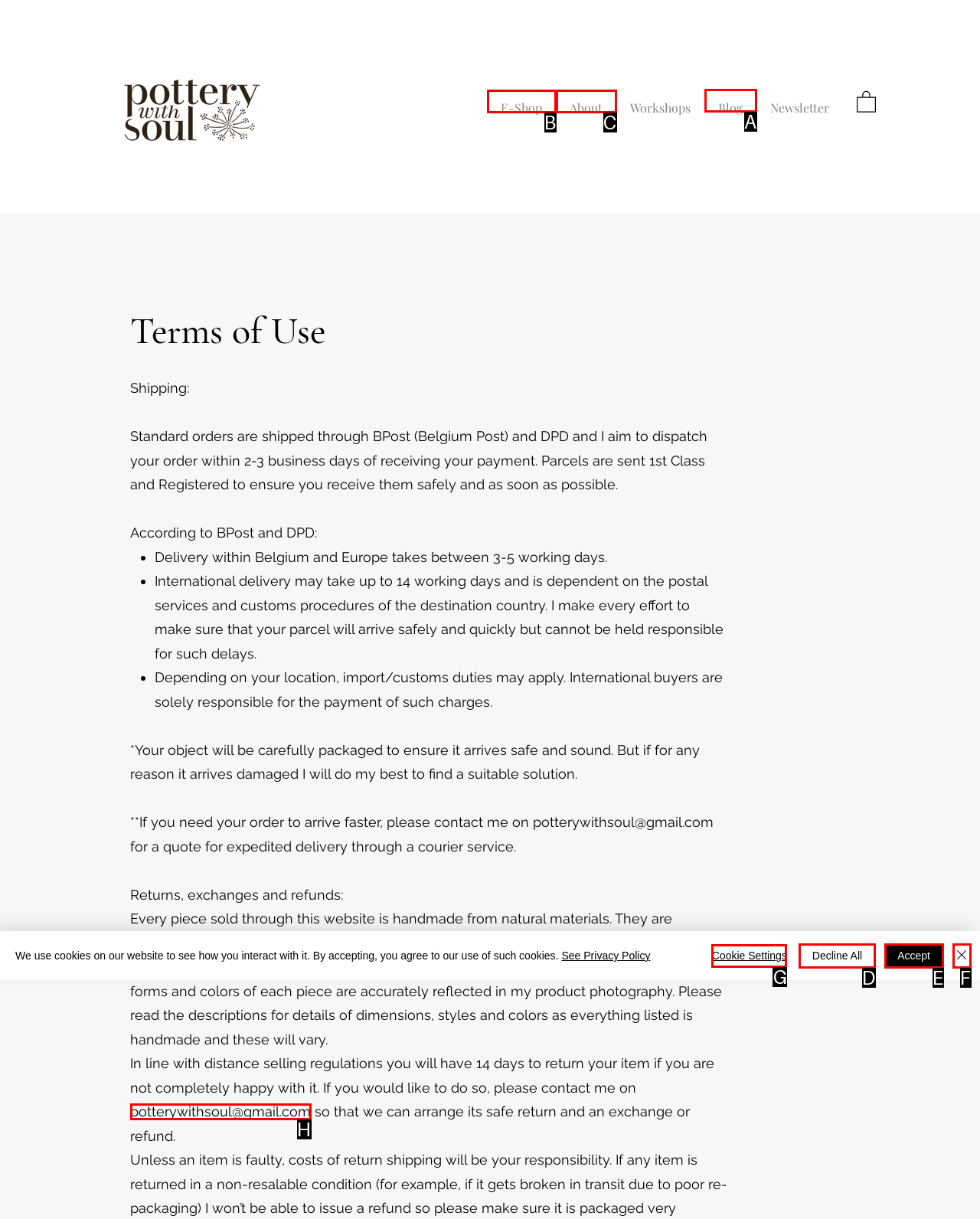Pick the HTML element that should be clicked to execute the task: Print the finding aid
Respond with the letter corresponding to the correct choice.

None